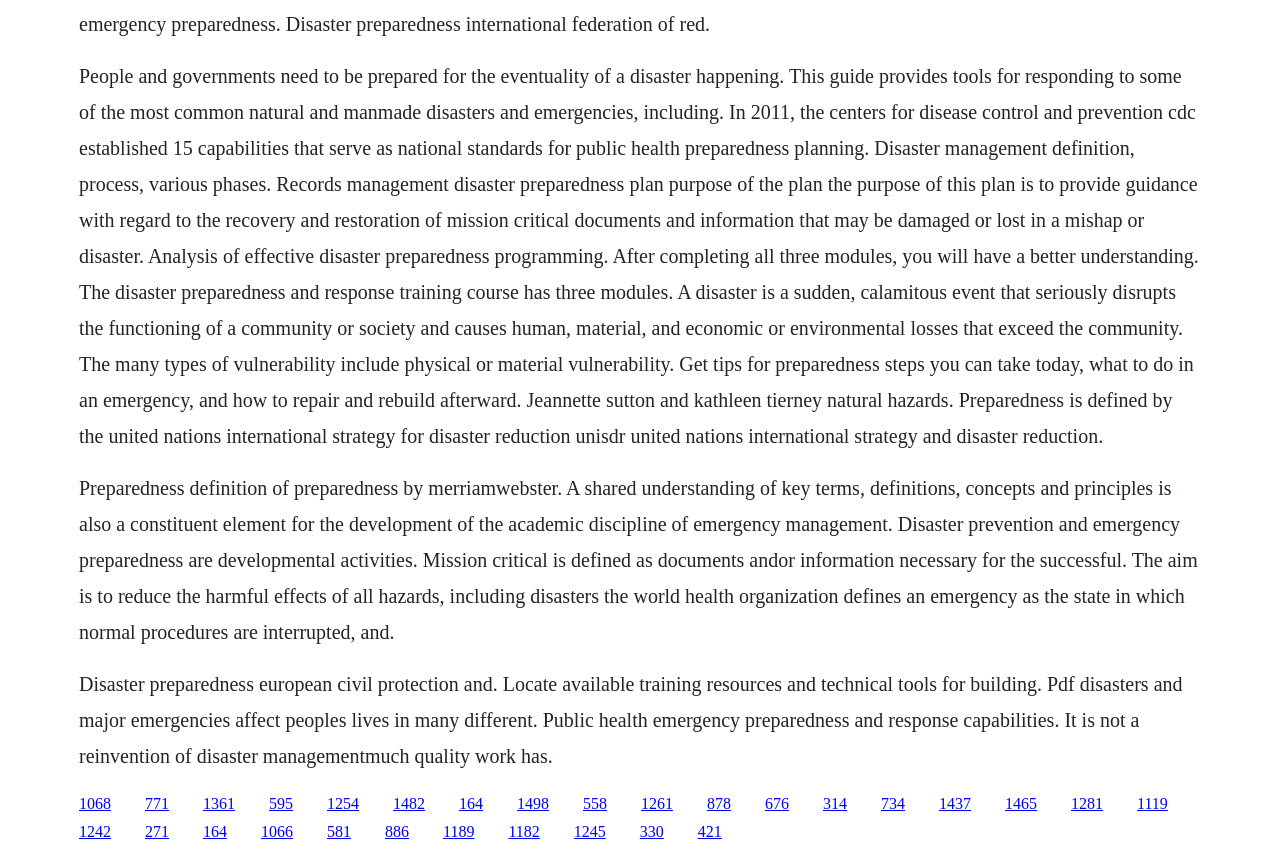What is the purpose of the disaster preparedness plan?
Please give a well-detailed answer to the question.

According to the text, the purpose of the disaster preparedness plan is to provide guidance on the recovery and restoration of mission-critical documents and information that may be damaged or lost in a disaster or emergency.